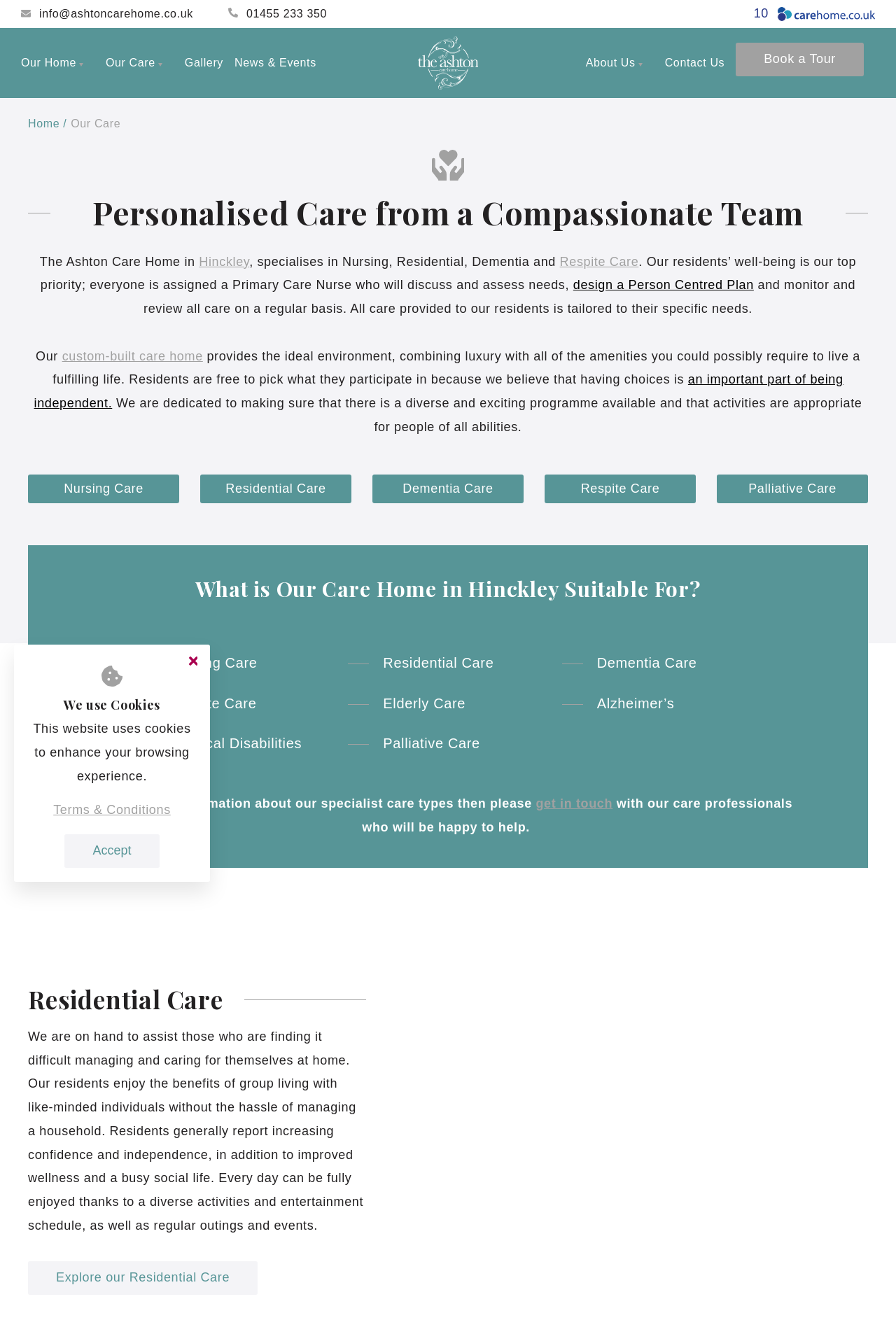Please provide a detailed answer to the question below by examining the image:
What is the benefit of living in The Ashton Care Home?

Based on the webpage content, one of the benefits of living in The Ashton Care Home is that residents generally report increasing confidence and independence, as mentioned in the section about Residential Care.